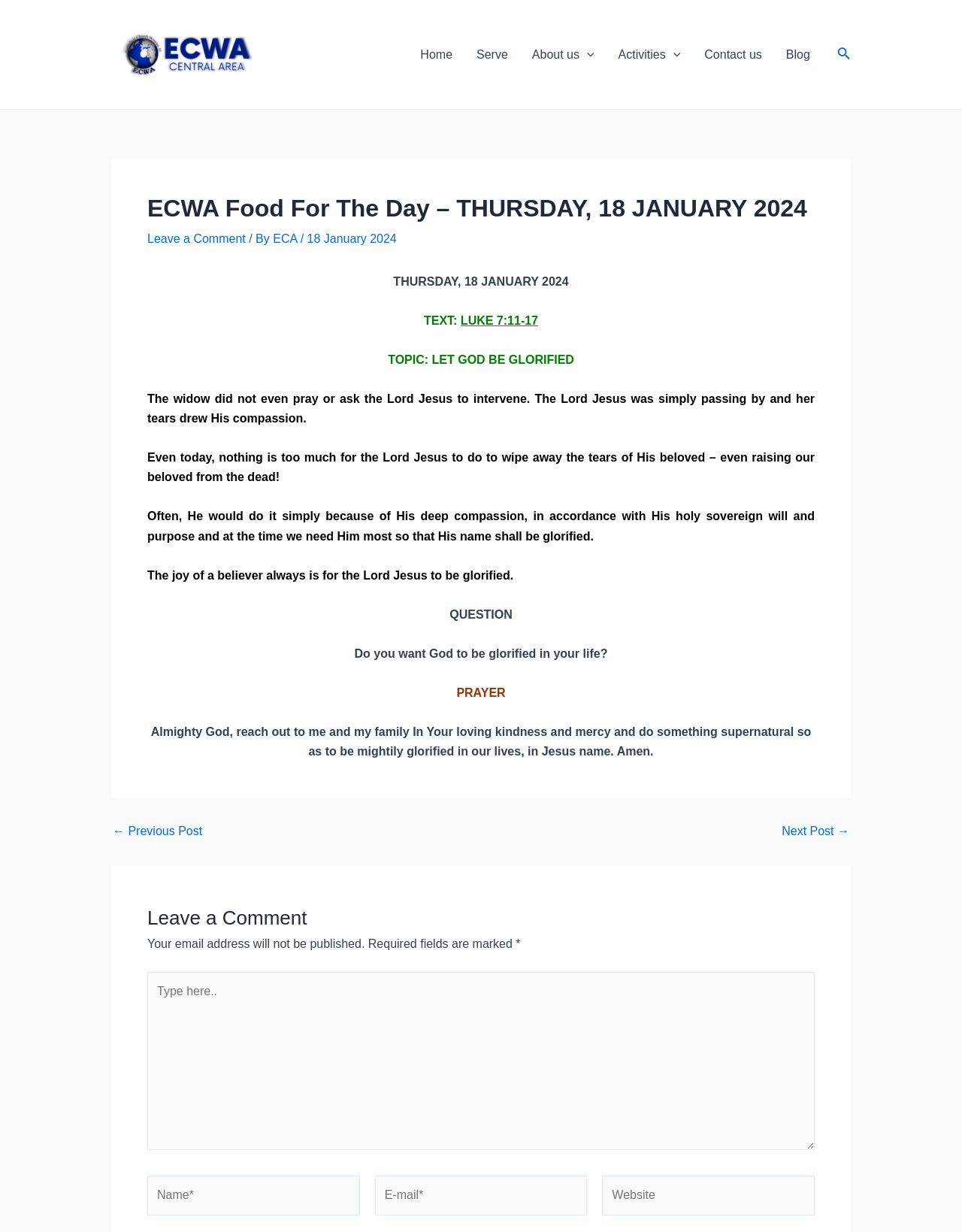Please determine the bounding box coordinates of the element's region to click in order to carry out the following instruction: "Type your name". The coordinates should be four float numbers between 0 and 1, i.e., [left, top, right, bottom].

[0.153, 0.954, 0.374, 0.986]